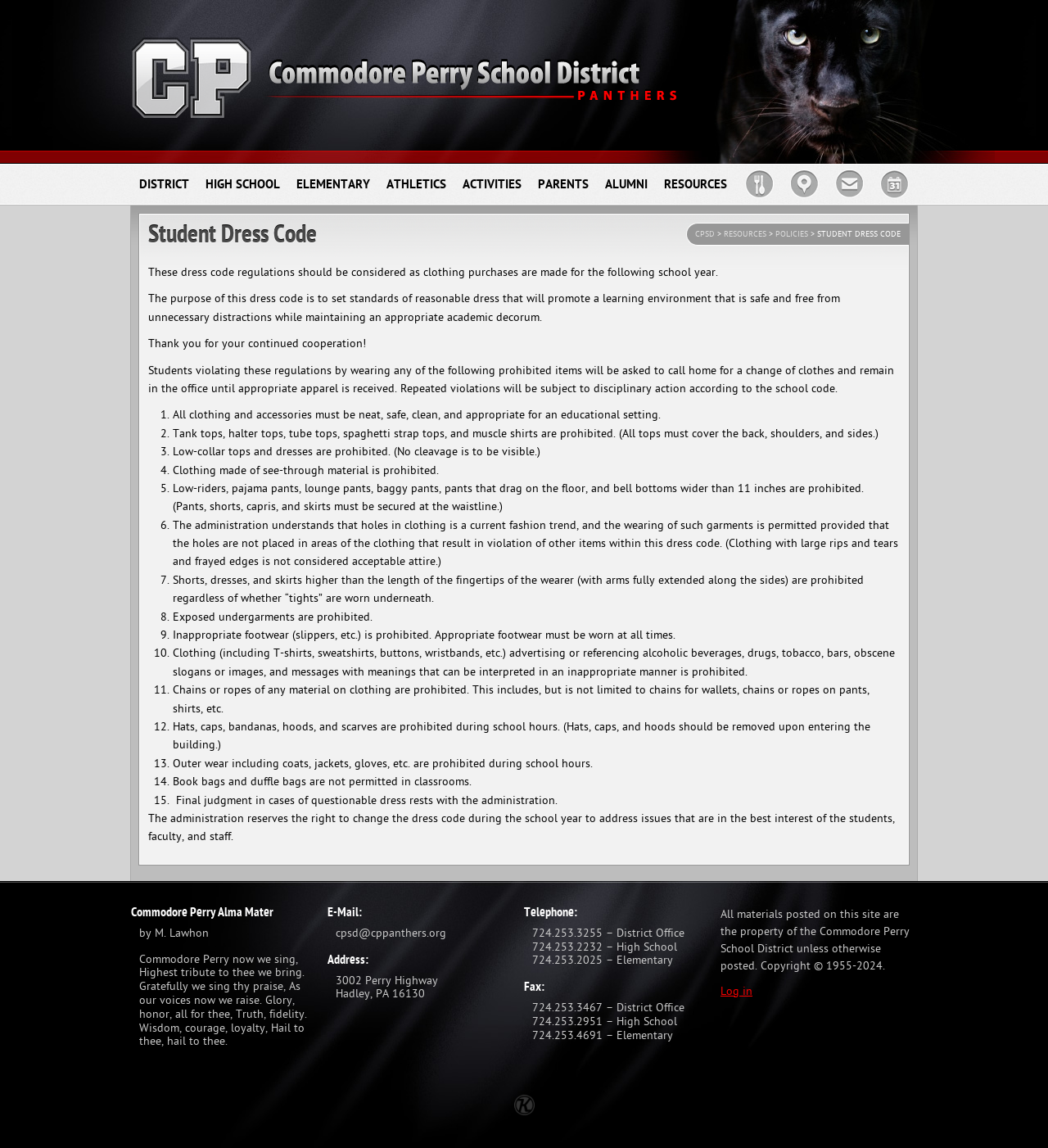What is the purpose of the student dress code? Look at the image and give a one-word or short phrase answer.

To promote a learning environment